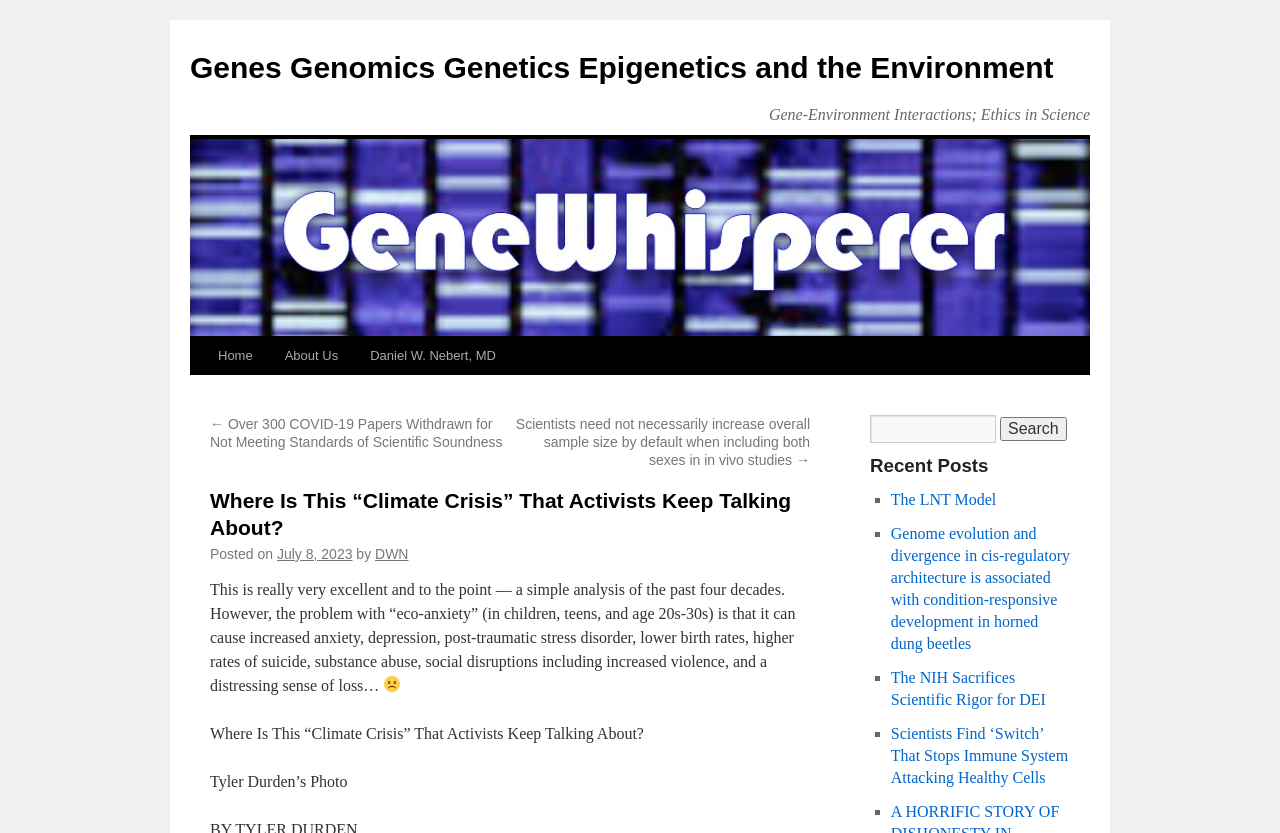Kindly determine the bounding box coordinates for the area that needs to be clicked to execute this instruction: "Check the profile of Daniel W. Nebert, MD".

[0.277, 0.405, 0.4, 0.45]